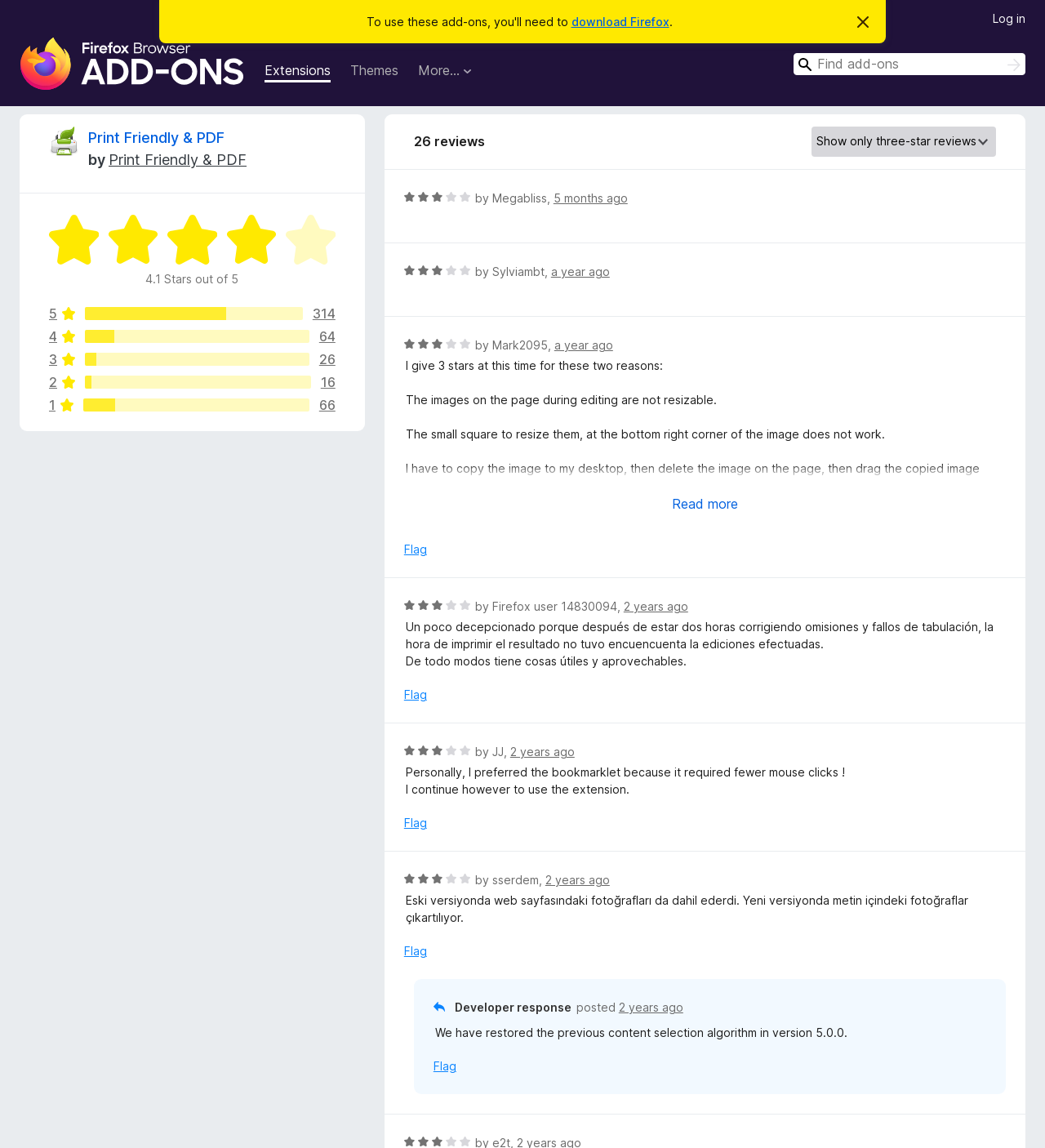Locate the bounding box coordinates of the area where you should click to accomplish the instruction: "Call +886-2-2557-5607".

None